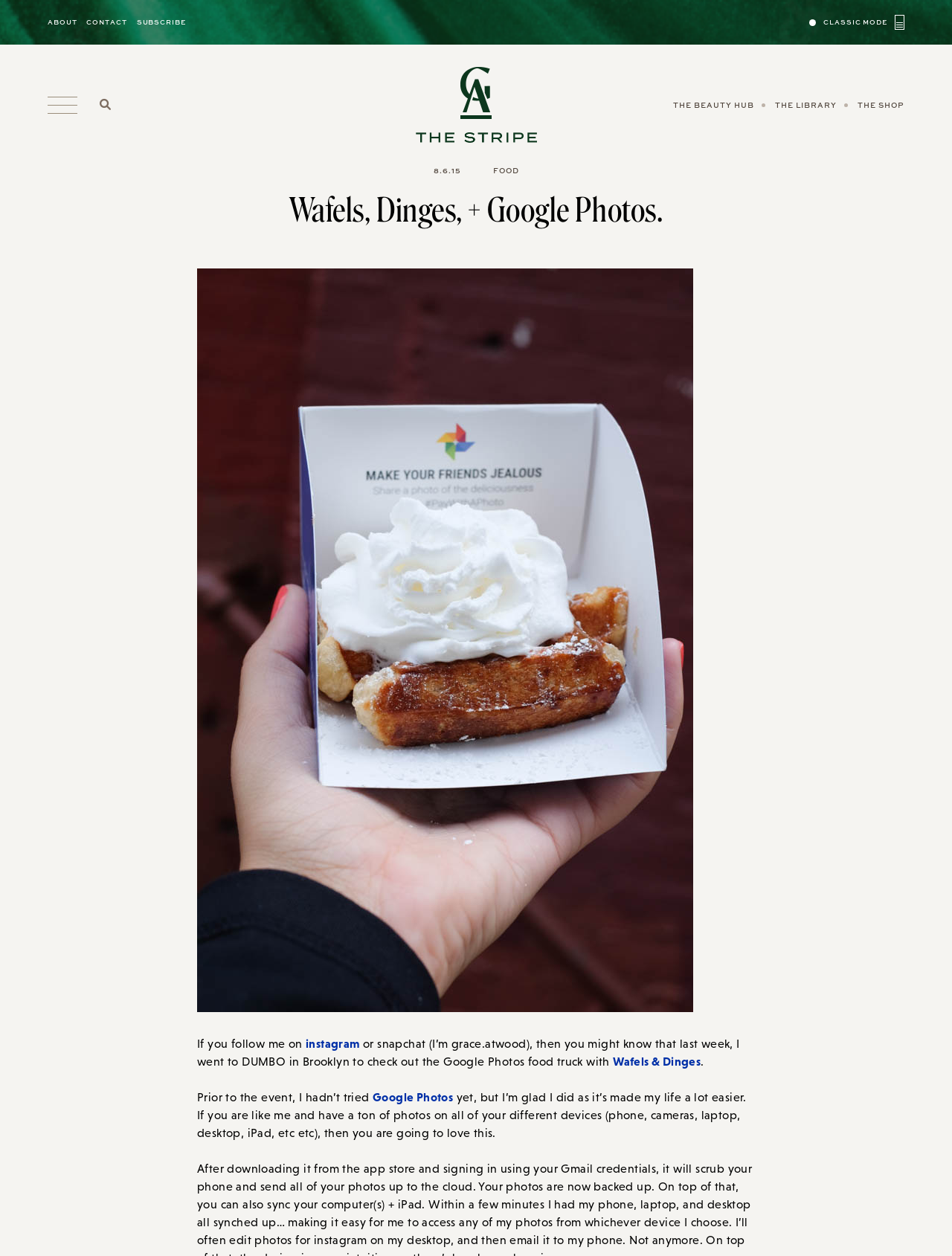Using floating point numbers between 0 and 1, provide the bounding box coordinates in the format (top-left x, top-left y, bottom-right x, bottom-right y). Locate the UI element described here: The Beauty Hub

[0.707, 0.073, 0.812, 0.094]